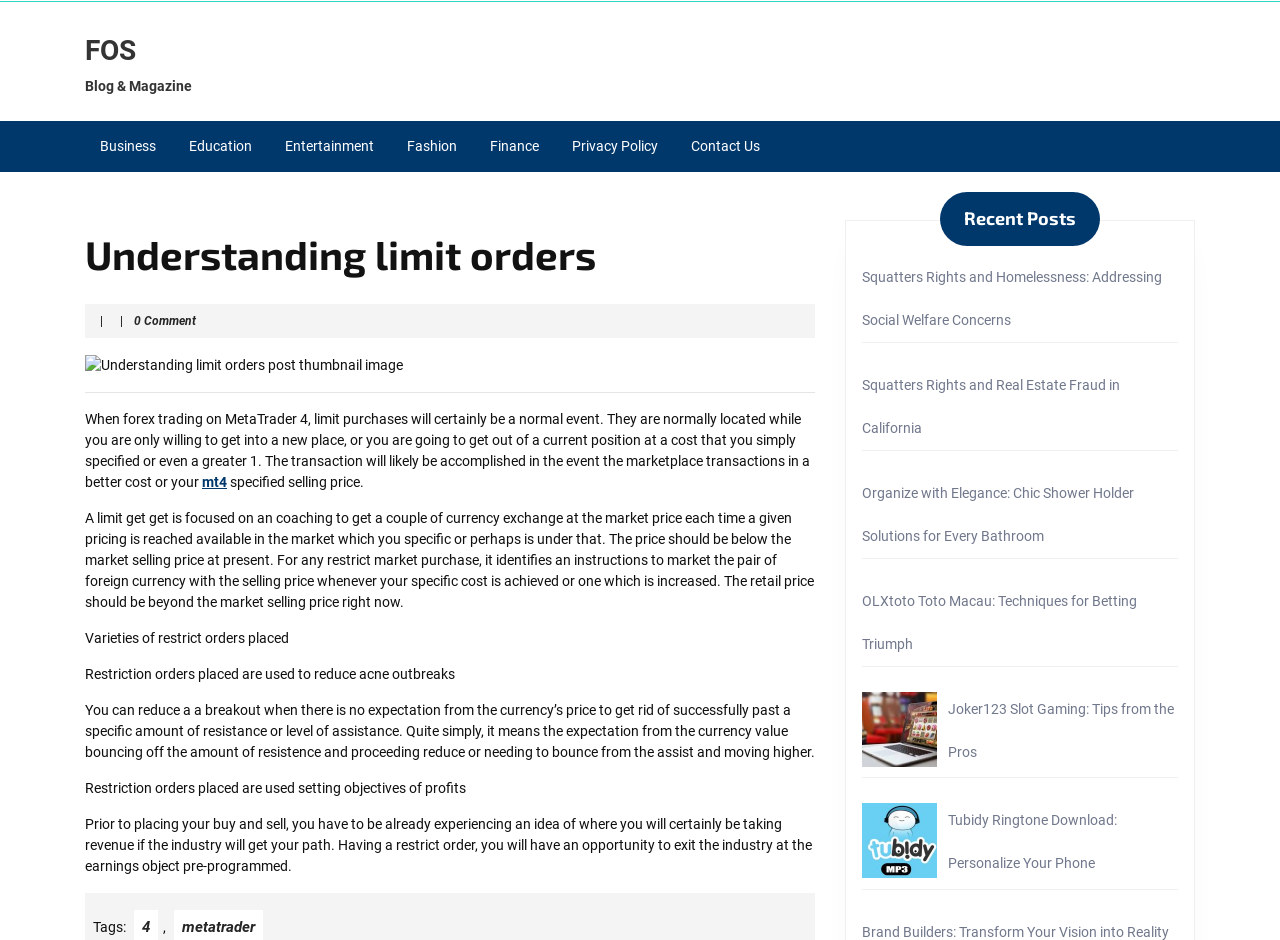Determine the bounding box coordinates for the region that must be clicked to execute the following instruction: "Read the article about 'Understanding limit orders'".

[0.066, 0.234, 0.637, 0.306]